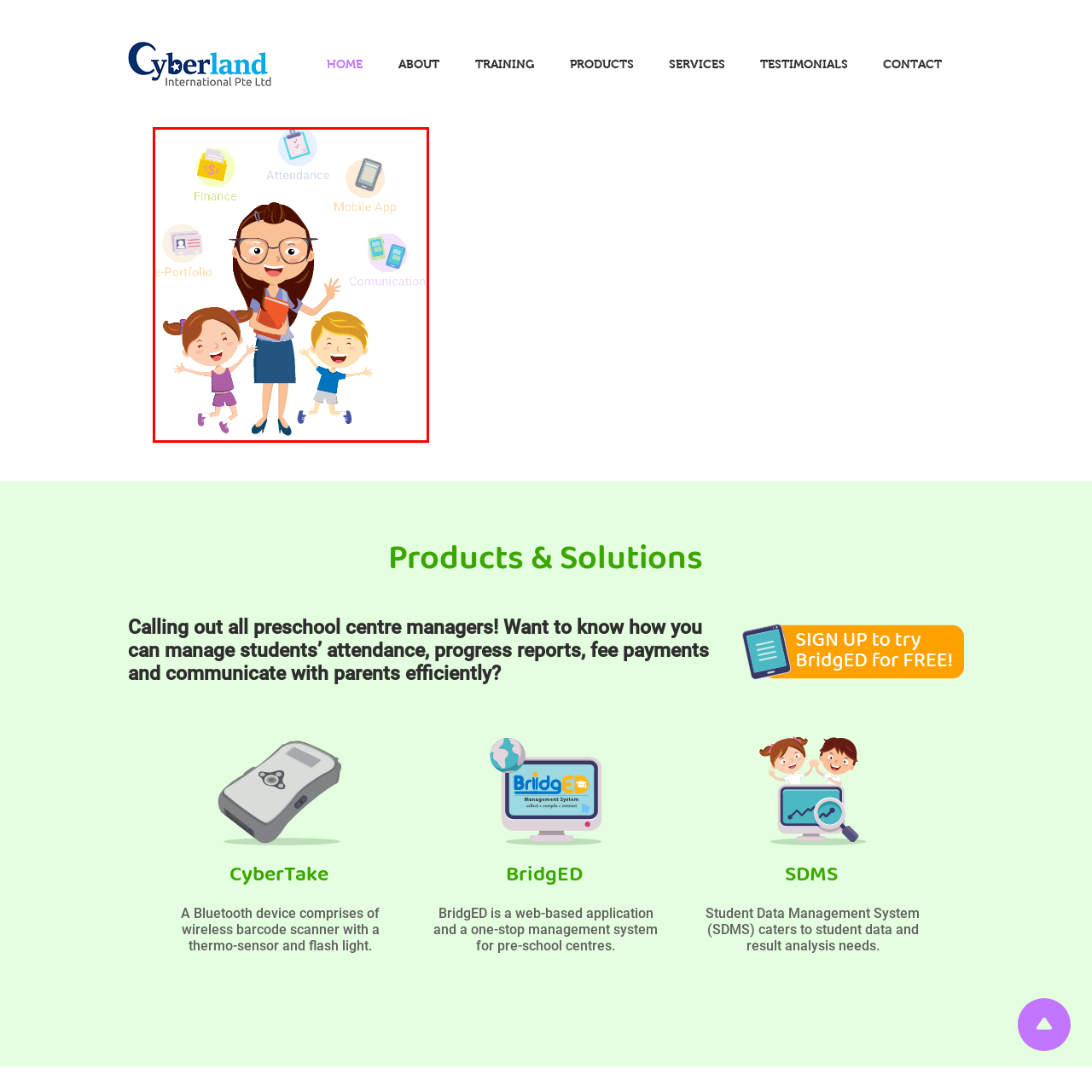Write a detailed description of the image enclosed in the red-bordered box.

The image showcases a cheerful teacher, standing with open arms, surrounded by two joyful children—one boy and one girl—who seem excited to engage with her. The teacher, portrayed with glasses and a professional outfit, holds a book in her right hand, symbolizing her role in education. Surrounding them are icons representing various educational tools, including "Finance," "Attendance," "Mobile App," "Communication," and "e-Portfolio," highlighting the multifaceted aspects of modern school management systems. This vibrant illustration encapsulates the essence of an interactive and efficient educational environment, promoting a sense of community and engagement among students and teachers.